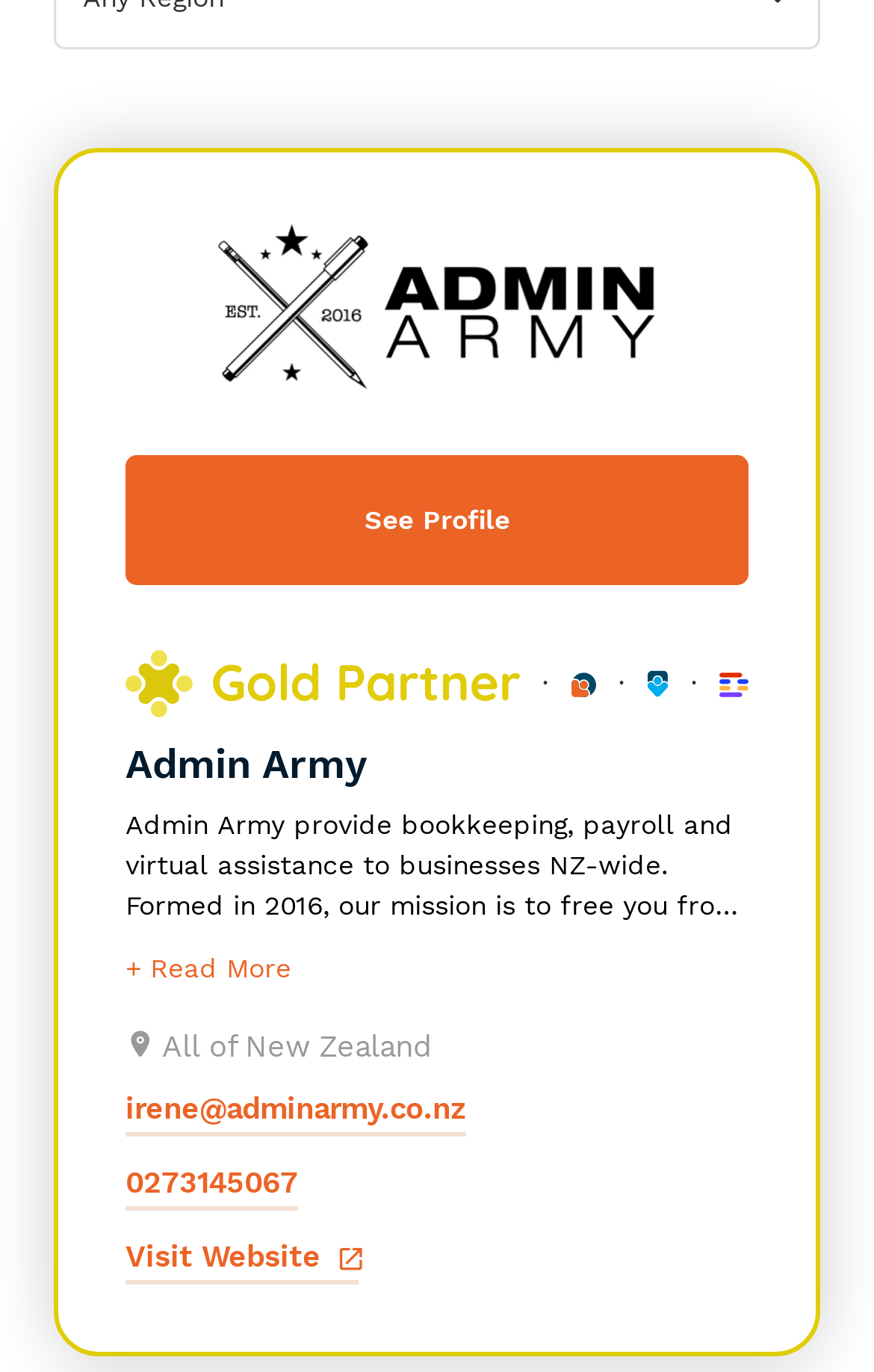Highlight the bounding box of the UI element that corresponds to this description: "Bullhorn".

[0.031, 0.059, 0.969, 0.154]